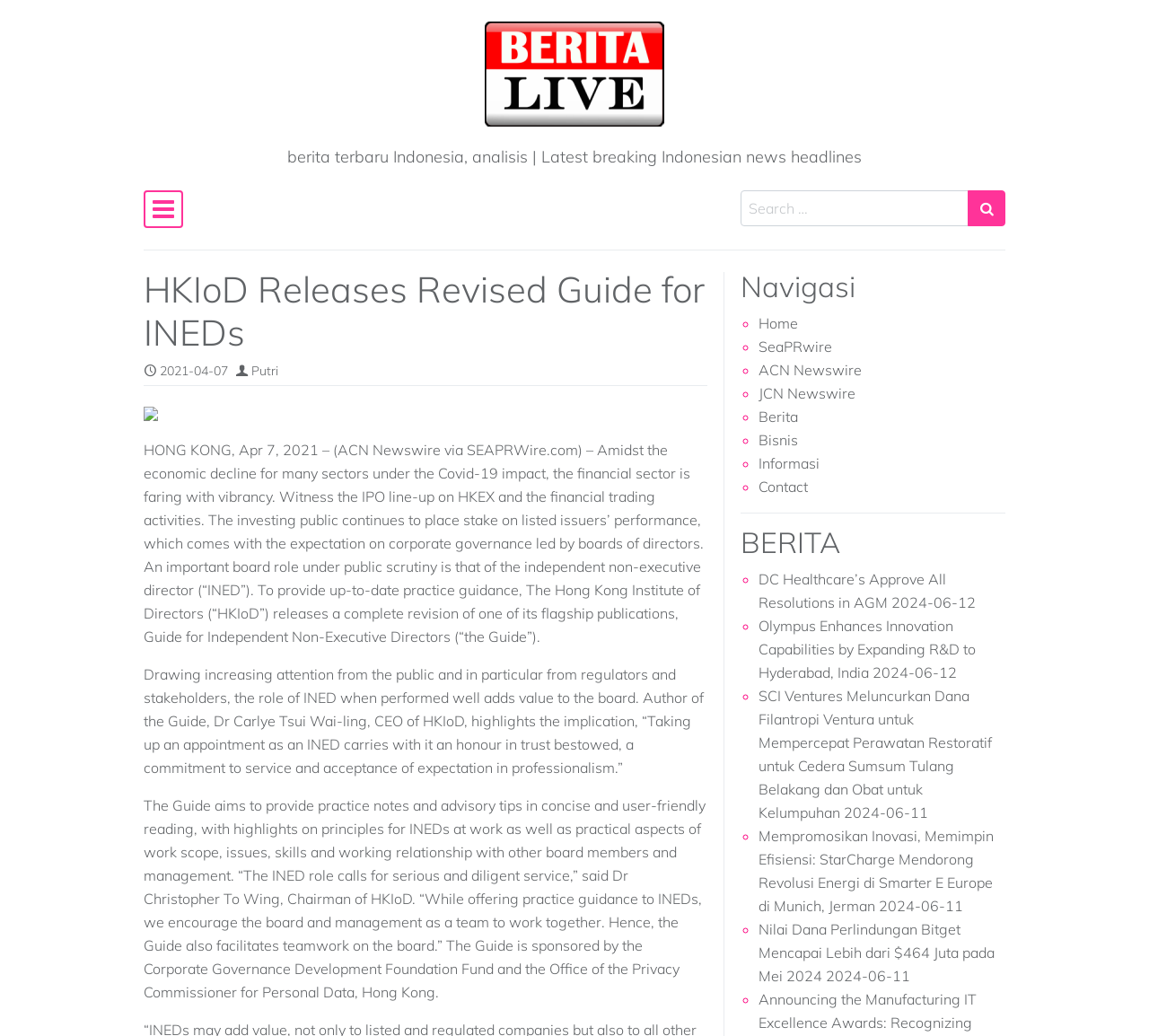Respond to the question below with a single word or phrase:
What is the purpose of the Guide for INEDs?

Provide practice notes and advisory tips